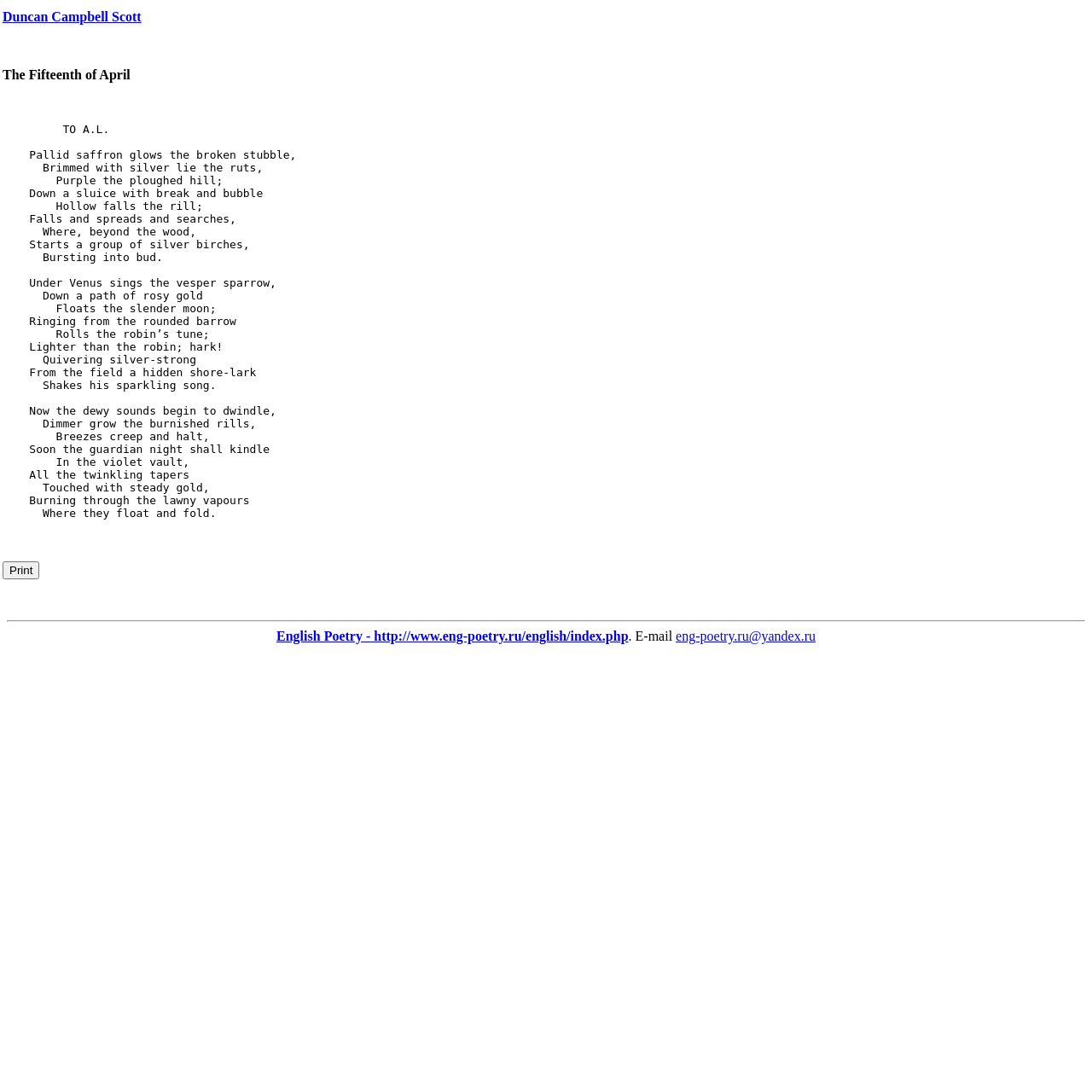Please answer the following question using a single word or phrase: 
How many stanzas are in the poem?

4